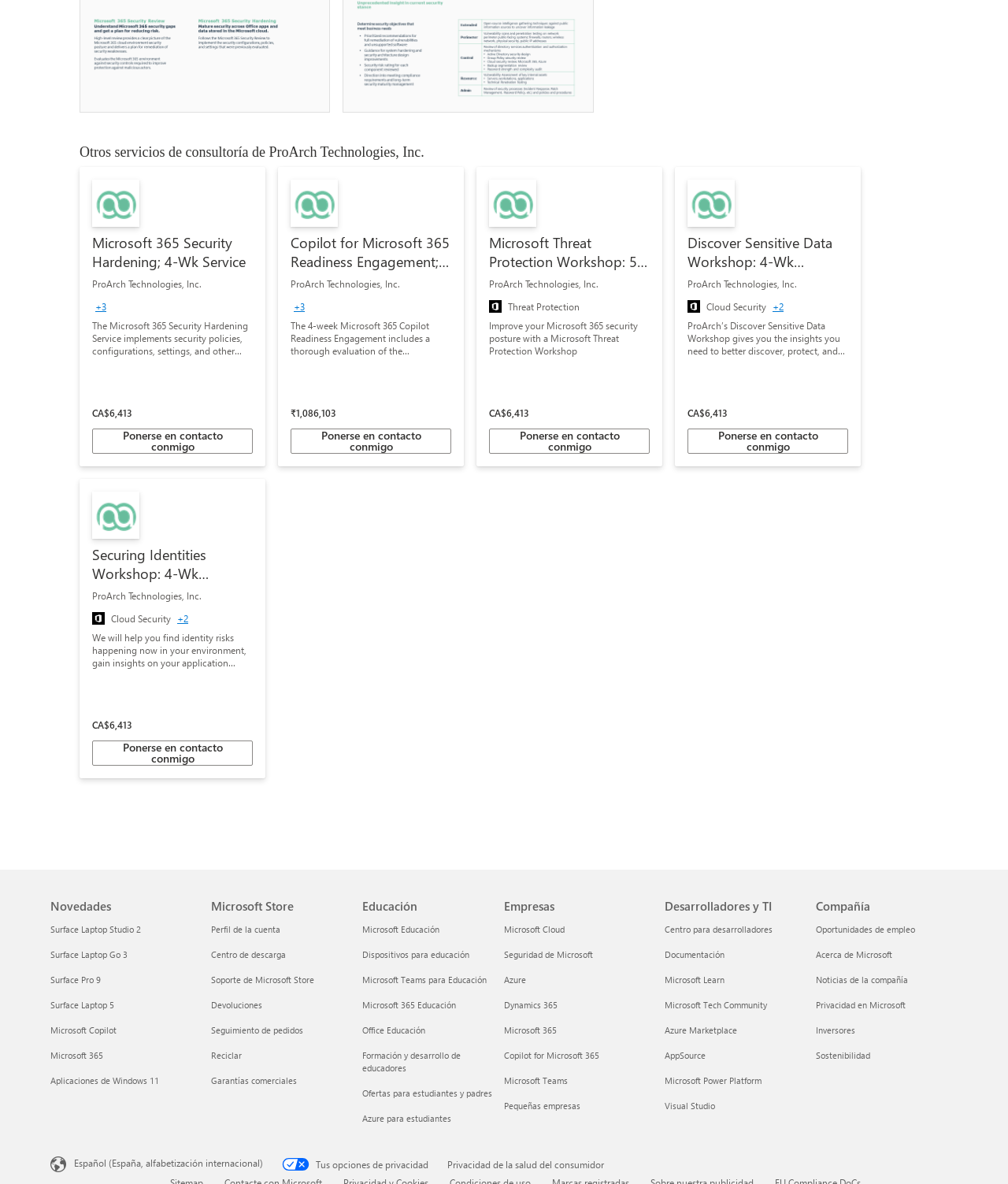Provide a one-word or short-phrase response to the question:
What is the price of the Microsoft 365 Security Hardening service?

CA$6,413